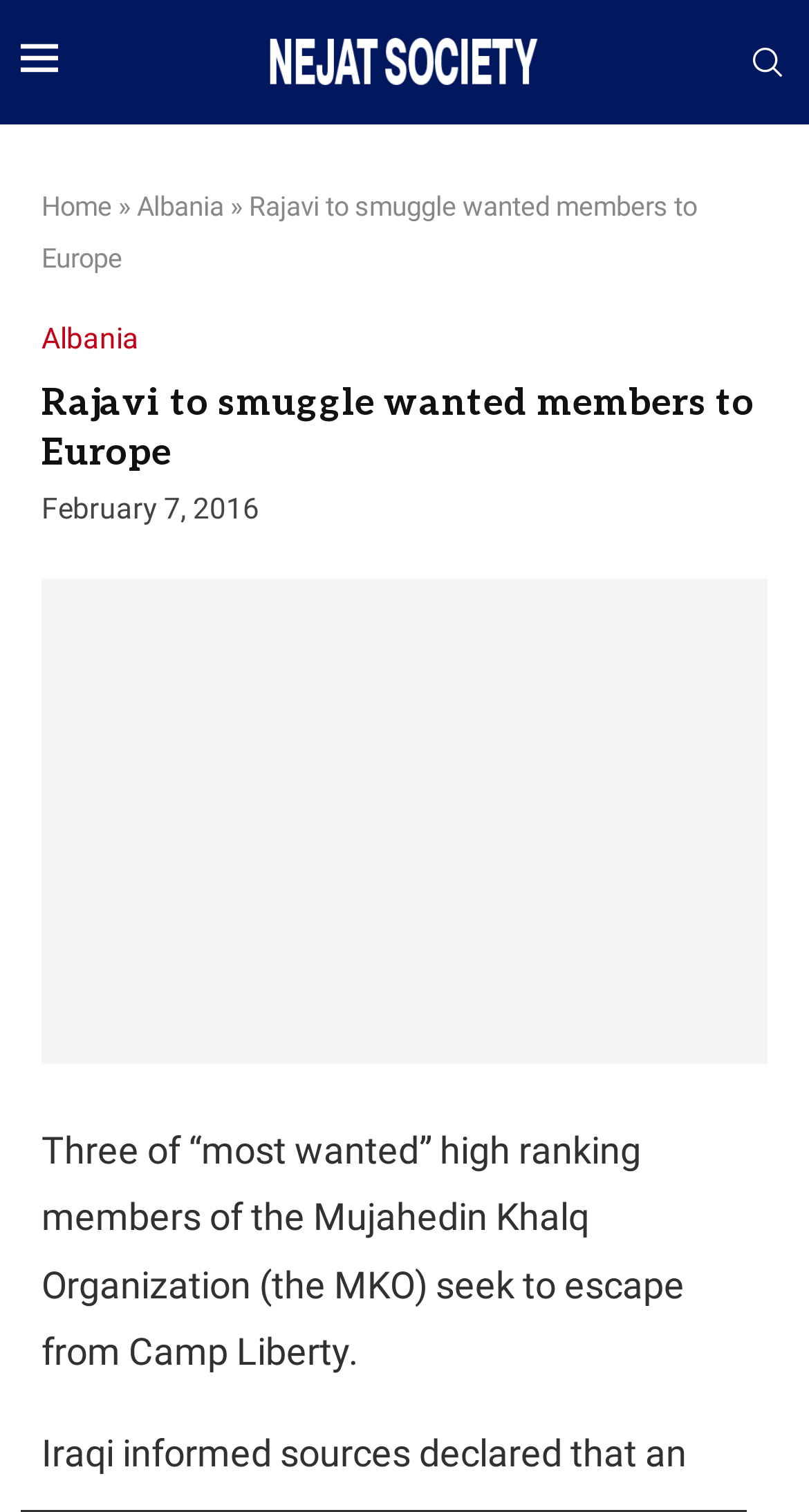What is the name of the society mentioned?
Please respond to the question thoroughly and include all relevant details.

The question asks for the name of the society mentioned in the webpage. By reading the link element with the content 'Nejat Society', we can find the answer, which is Nejat Society.